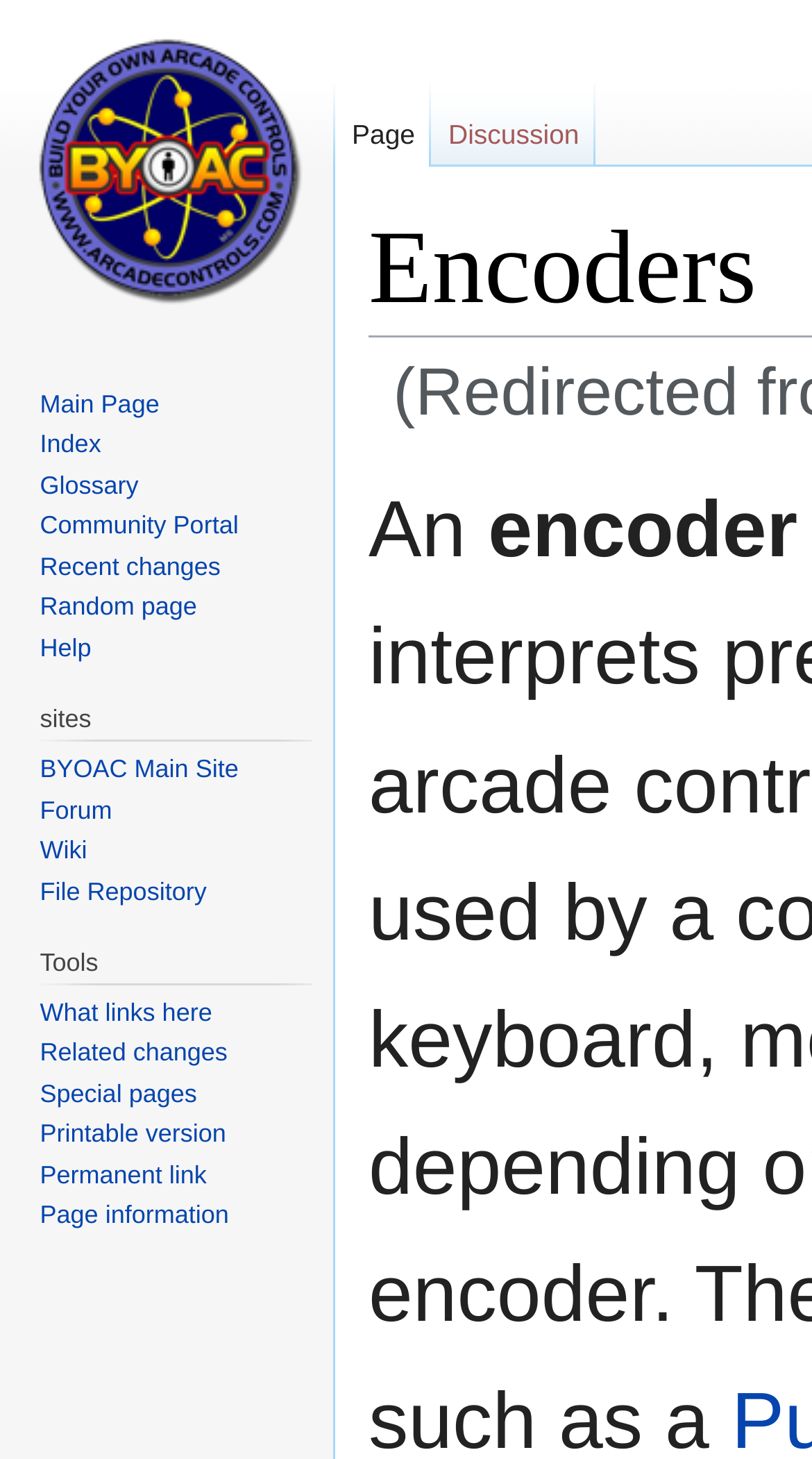Please mark the bounding box coordinates of the area that should be clicked to carry out the instruction: "View the file repository".

[0.049, 0.601, 0.254, 0.621]